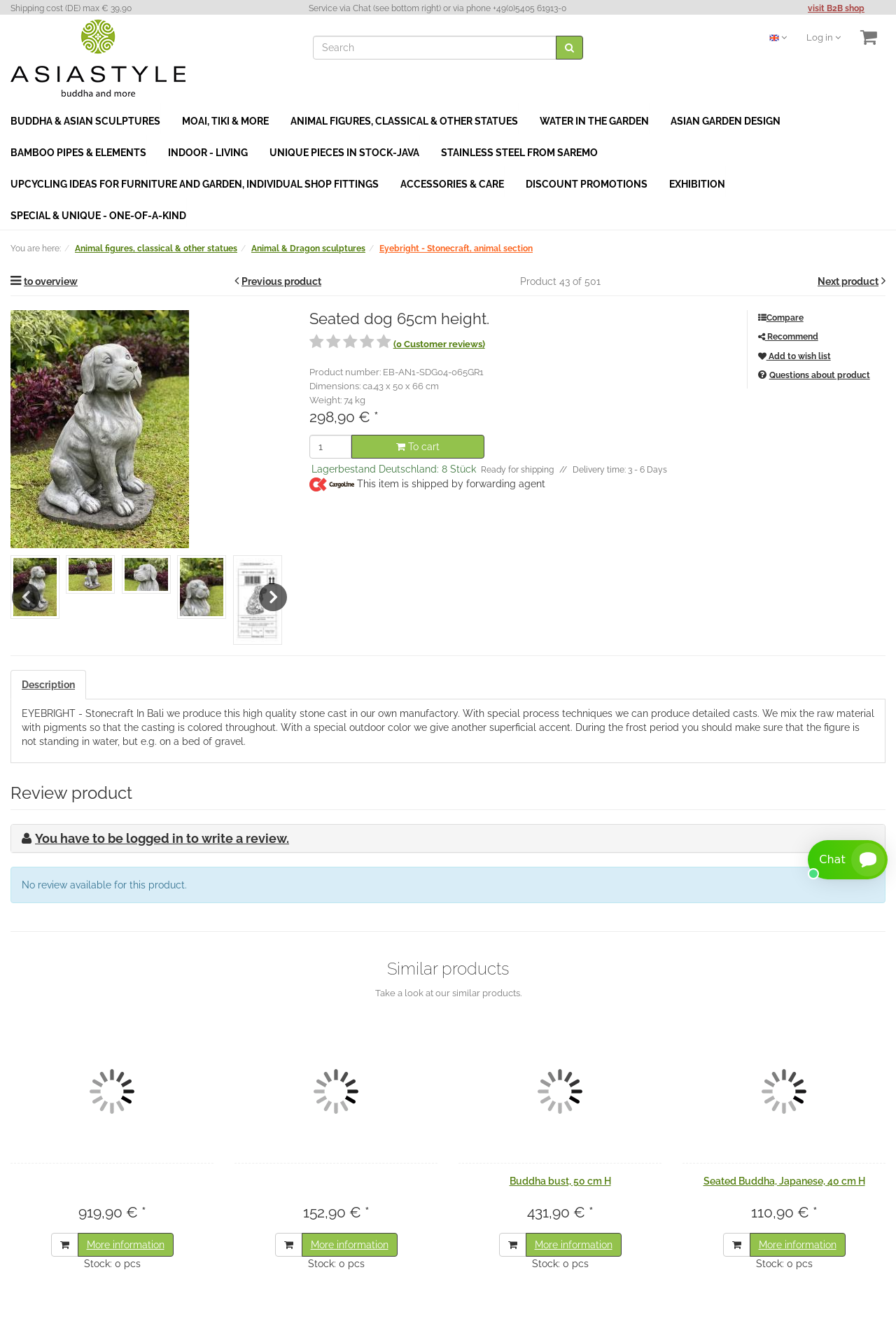Answer the following in one word or a short phrase: 
How many items are in stock in Germany?

8 Stück